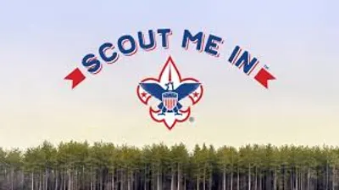Is the landscape in the background serene? Using the information from the screenshot, answer with a single word or phrase.

Yes